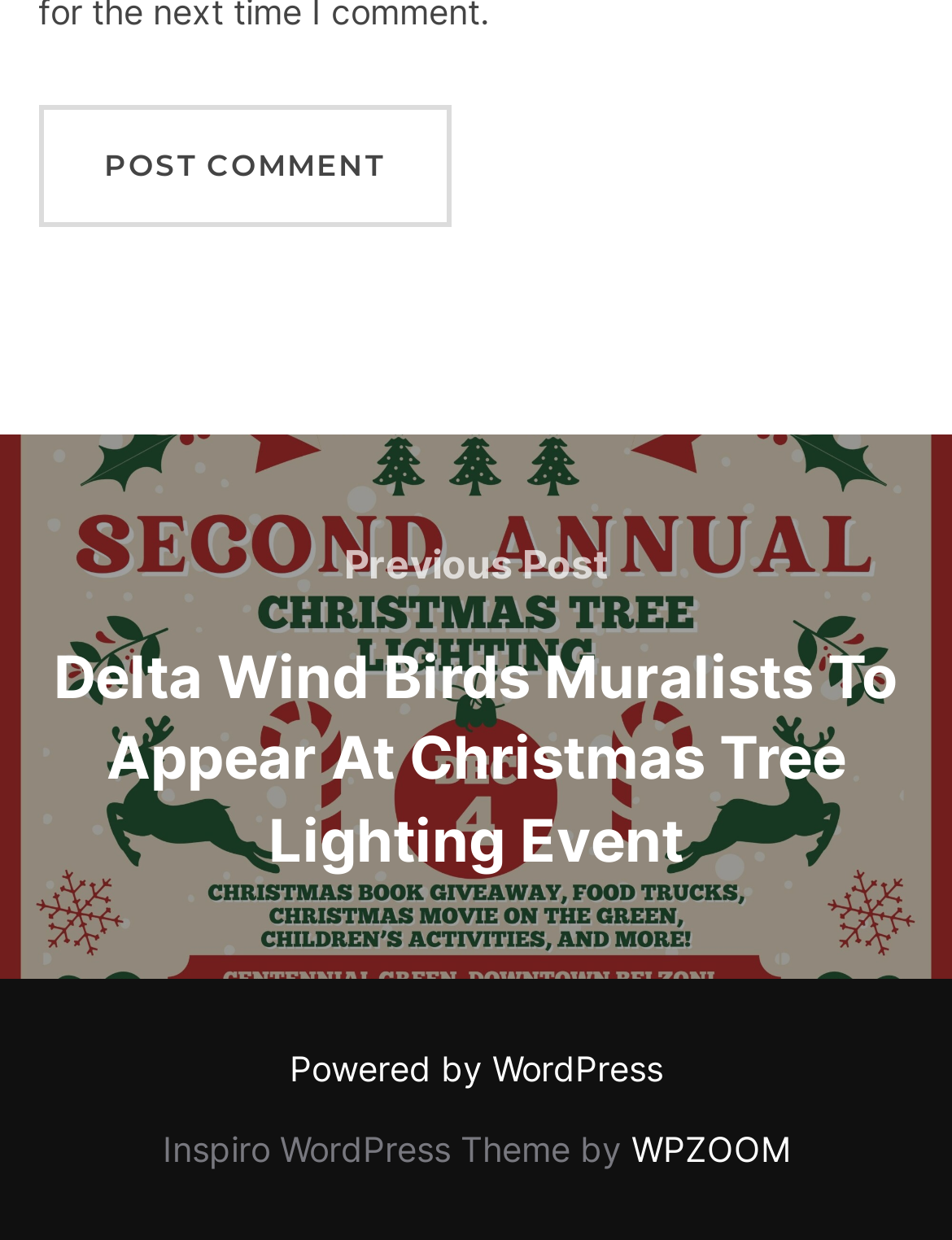Please provide a detailed answer to the question below based on the screenshot: 
What is the title of the previous post?

The link 'Previous Post Delta Wind Birds Muralists To Appear At Christmas Tree Lighting Event' suggests that the previous post on the website is about an event where Delta Wind Birds Muralists will appear at a Christmas tree lighting event.